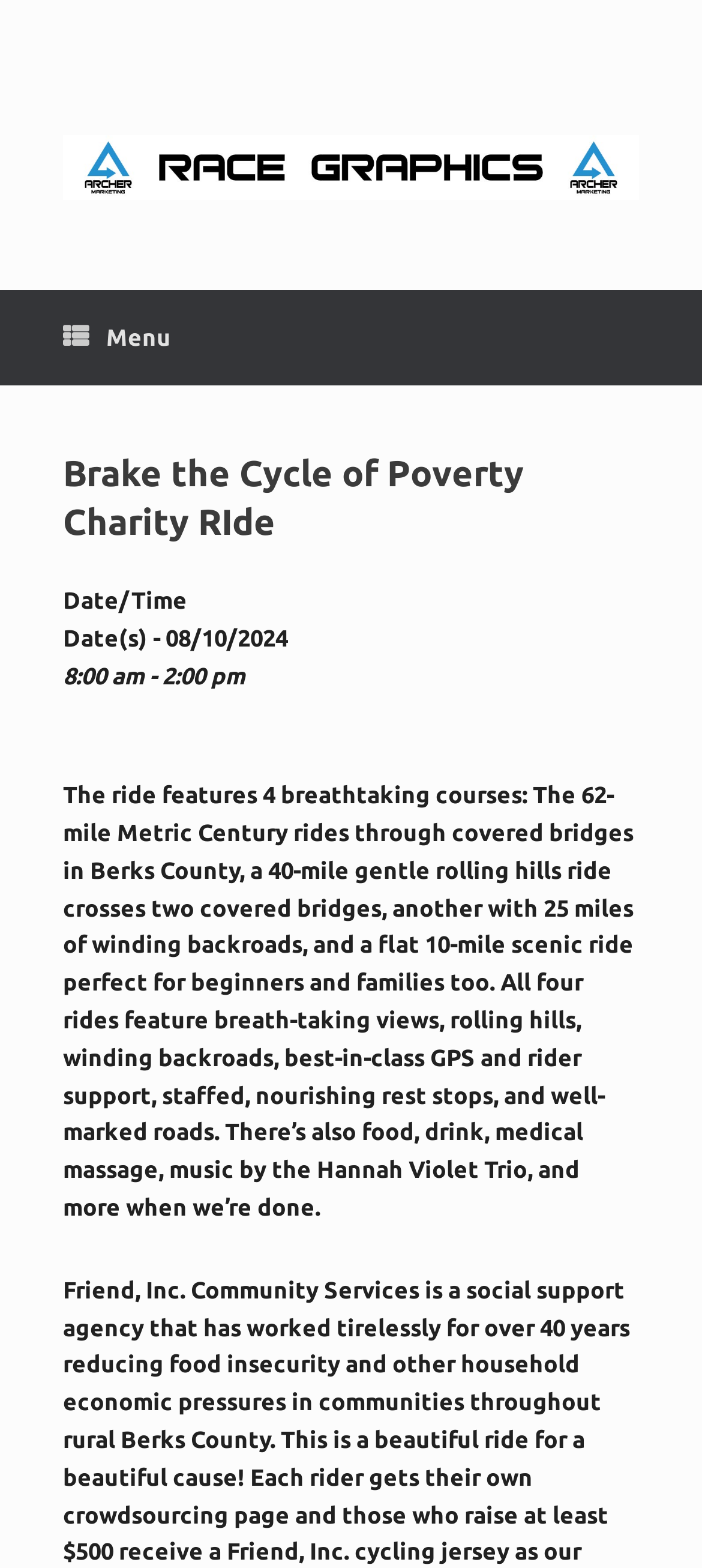From the image, can you give a detailed response to the question below:
How many covered bridges are crossed in the 40-mile ride?

I read the text description of the ride, which mentions 'a 40-mile gentle rolling hills ride crosses two covered bridges'.